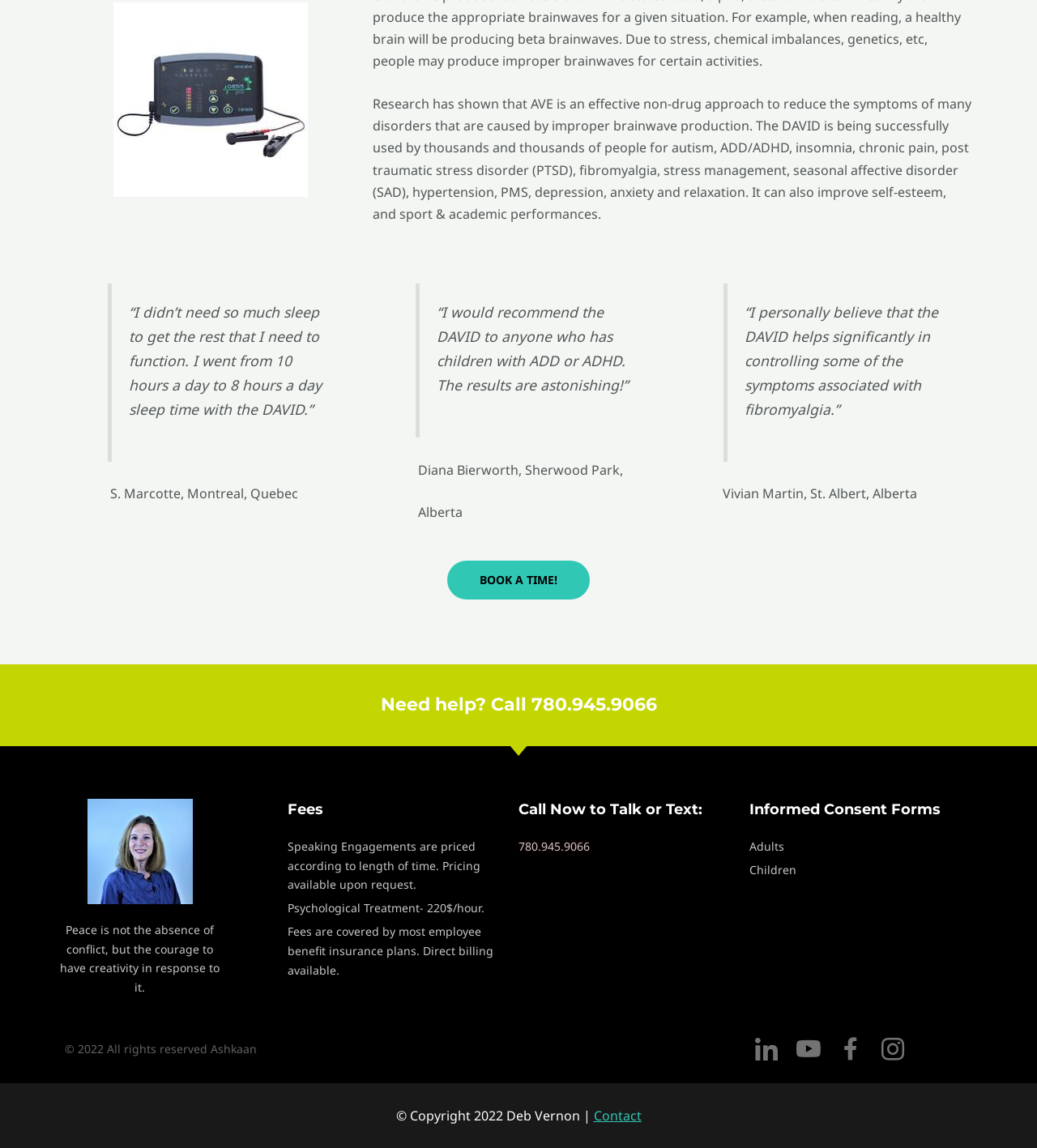Please answer the following question using a single word or phrase: 
What is the phone number to call for inquiries?

780.945.9066